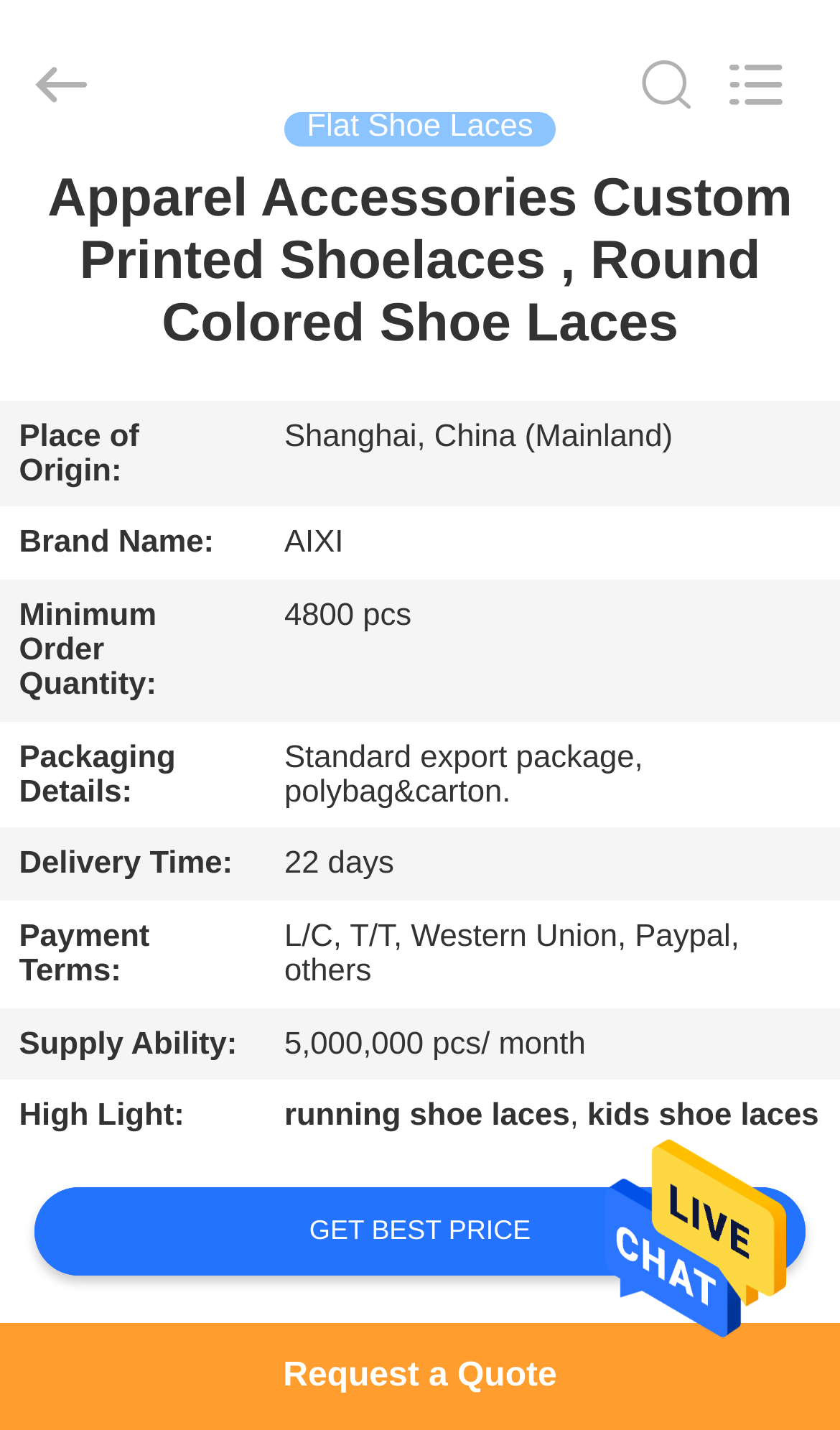Locate the bounding box coordinates of the element to click to perform the following action: 'Search what you want'. The coordinates should be given as four float values between 0 and 1, in the form of [left, top, right, bottom].

[0.0, 0.0, 0.88, 0.118]